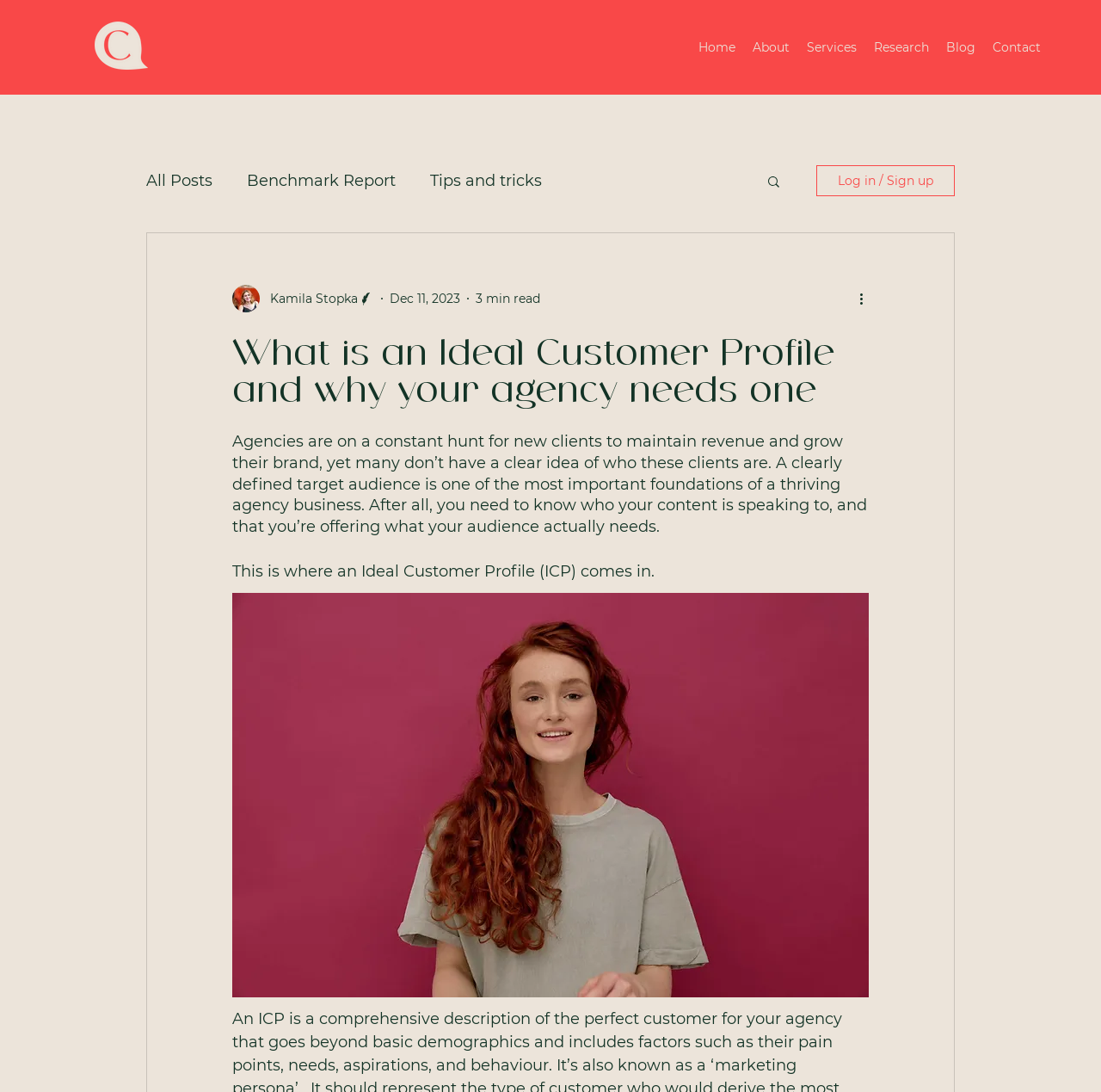Create an elaborate caption that covers all aspects of the webpage.

The webpage appears to be a blog post about Ideal Customer Profile (ICP) and its importance for agencies. At the top-left corner, there is a small image, likely a logo or icon. Below it, there is a navigation menu with links to different sections of the website, including Home, About, Services, Research, Blog, and Contact.

To the right of the navigation menu, there is a secondary navigation menu specific to the blog section, with links to All Posts, Benchmark Report, and Tips and tricks. Next to it, there is a search button with a small magnifying glass icon.

On the top-right corner, there is a button to log in or sign up. Below it, there is a section with the writer's picture, name (Kamila Stopka), and title (Writer), along with the date of the post (Dec 11, 2023) and an estimate of the reading time (3 min read).

The main content of the blog post starts with a heading that matches the title of the webpage. The article begins by explaining the importance of having a clear target audience for agencies and how an Ideal Customer Profile can help with that. The text is divided into paragraphs, with the first paragraph setting the context and the second paragraph introducing the concept of ICP.

There is a button at the bottom of the page, but its purpose is unclear. Overall, the webpage has a clean and simple layout, with a focus on the blog post content.